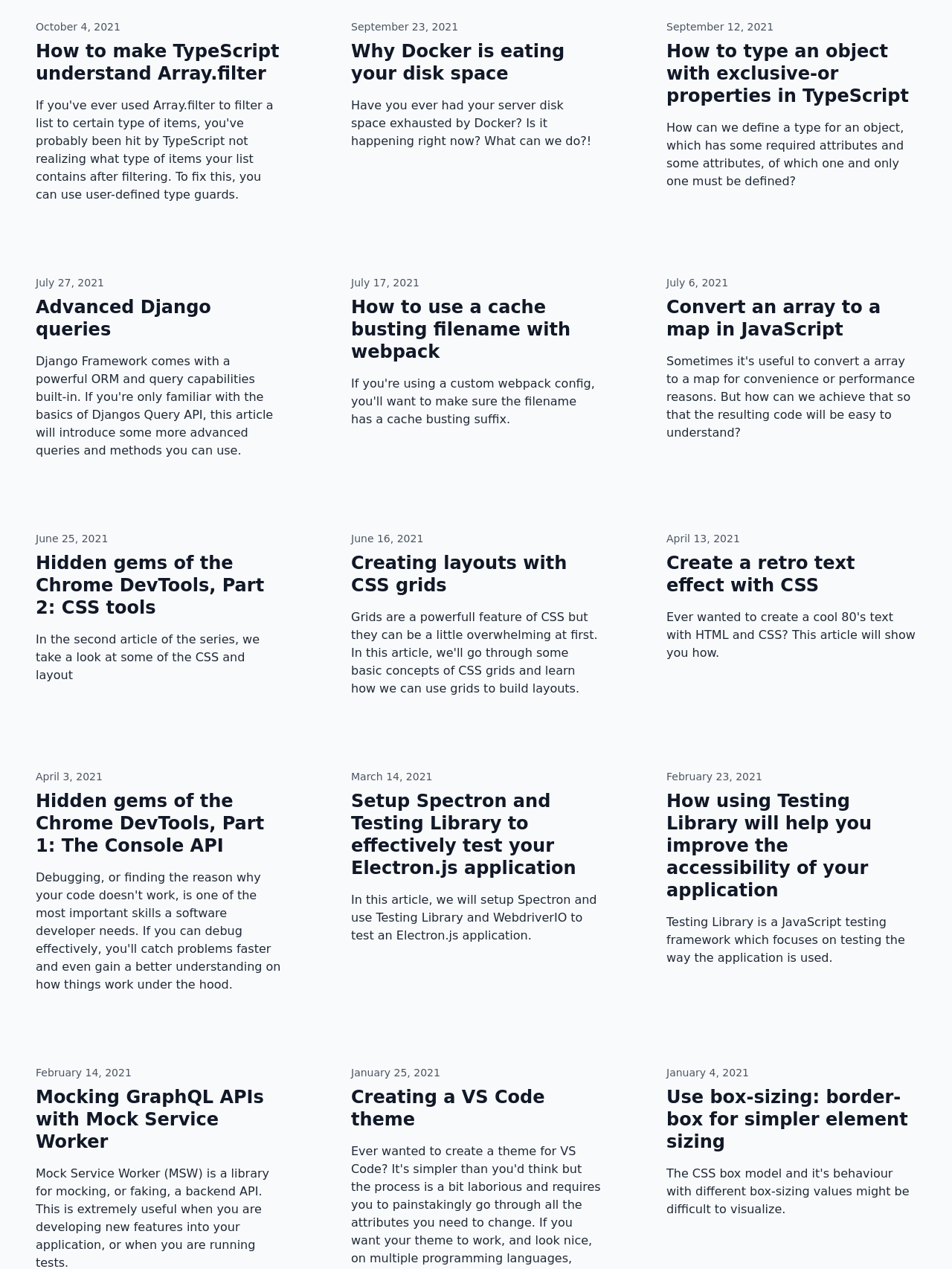Please analyze the image and give a detailed answer to the question:
How many articles are on this webpage?

I counted the number of links on the webpage, each of which represents an article, and found that there are 15 articles in total.